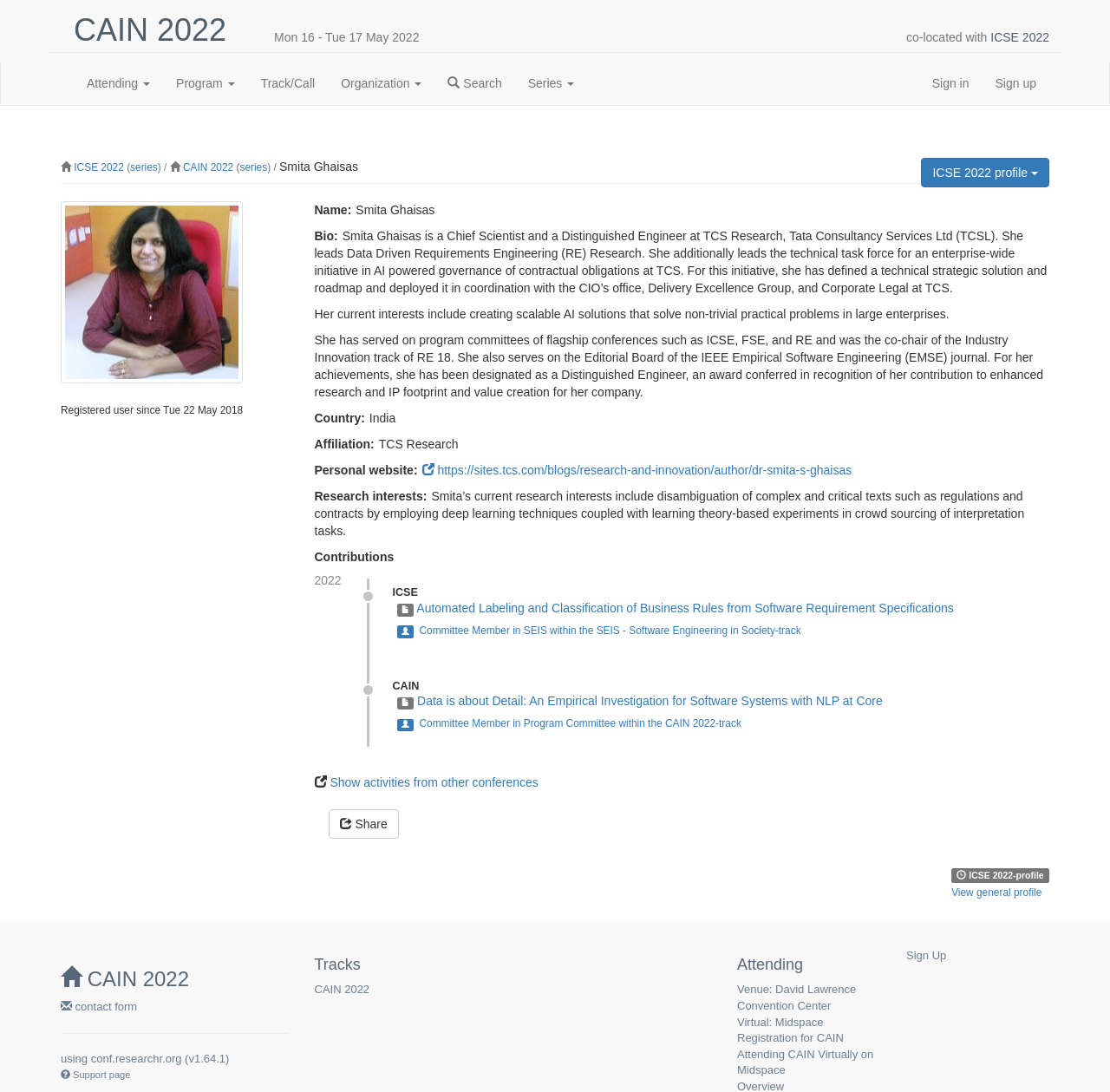Show the bounding box coordinates of the element that should be clicked to complete the task: "Sign in".

[0.828, 0.056, 0.885, 0.096]